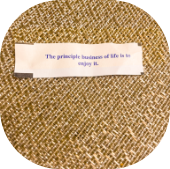What is the color of the surface the strip is sitting on?
Based on the image, respond with a single word or phrase.

Golden-brown